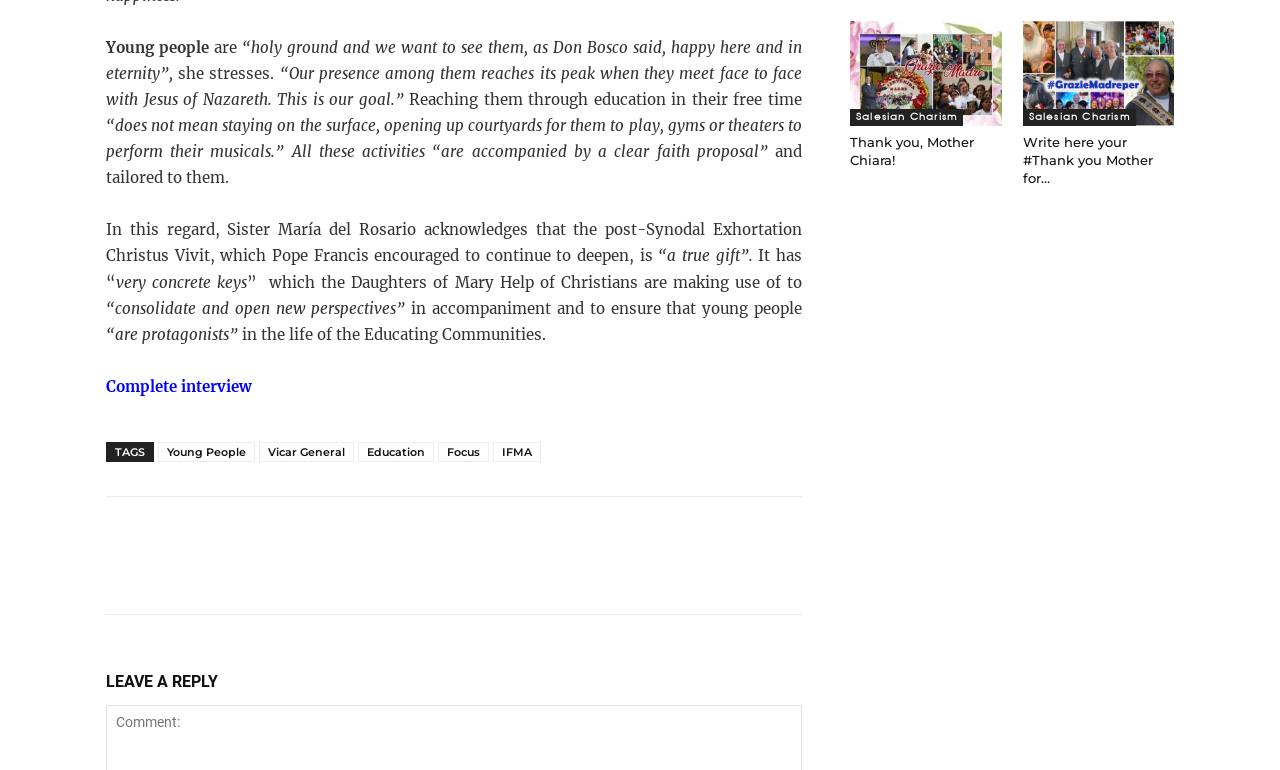Determine the bounding box coordinates in the format (top-left x, top-left y, bottom-right x, bottom-right y). Ensure all values are floating point numbers between 0 and 1. Identify the bounding box of the UI element described by: Thank you, Mother Chiara!

[0.664, 0.174, 0.761, 0.218]